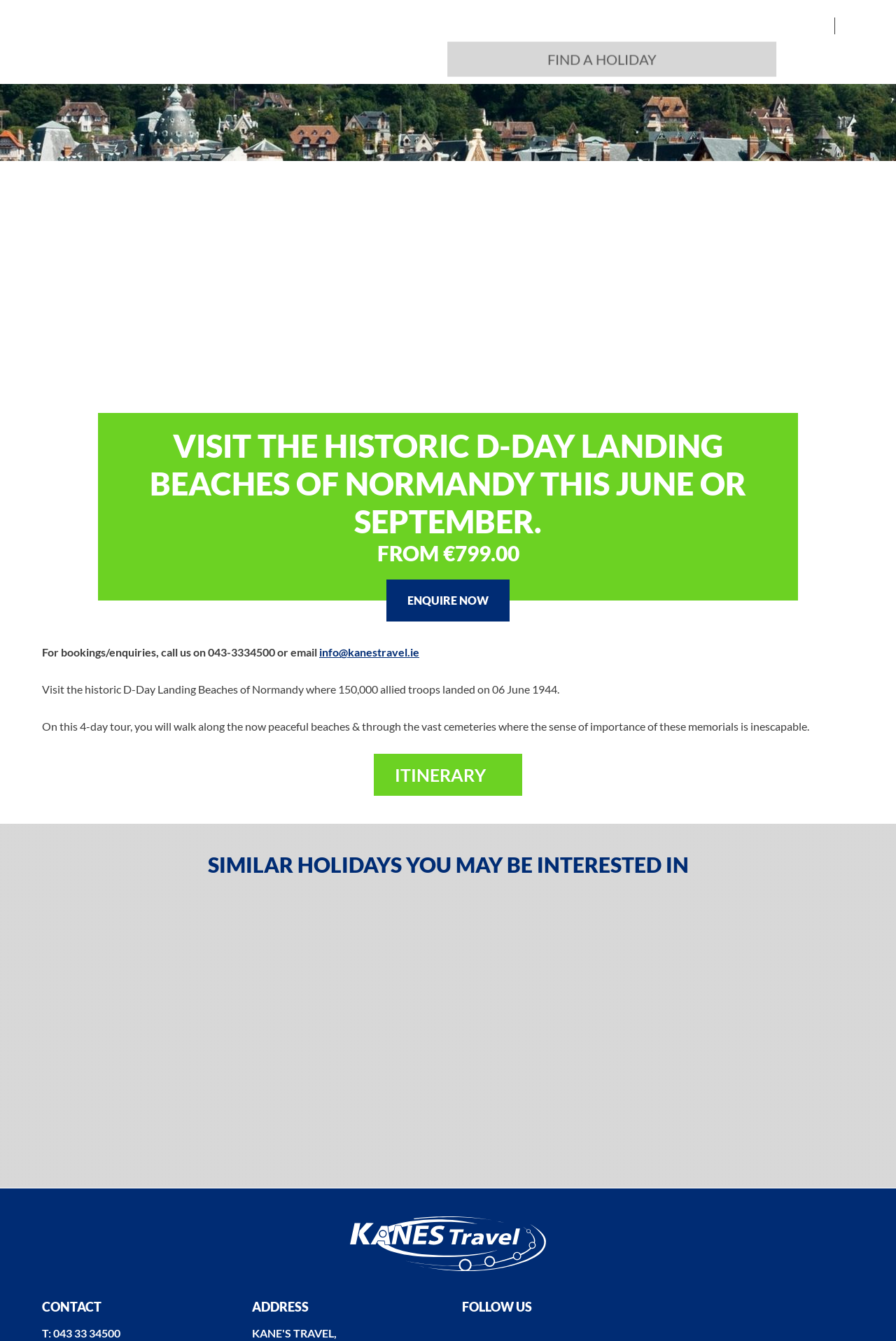Respond to the following question with a brief word or phrase:
What is the phone number to call for bookings or enquiries?

043-3334500